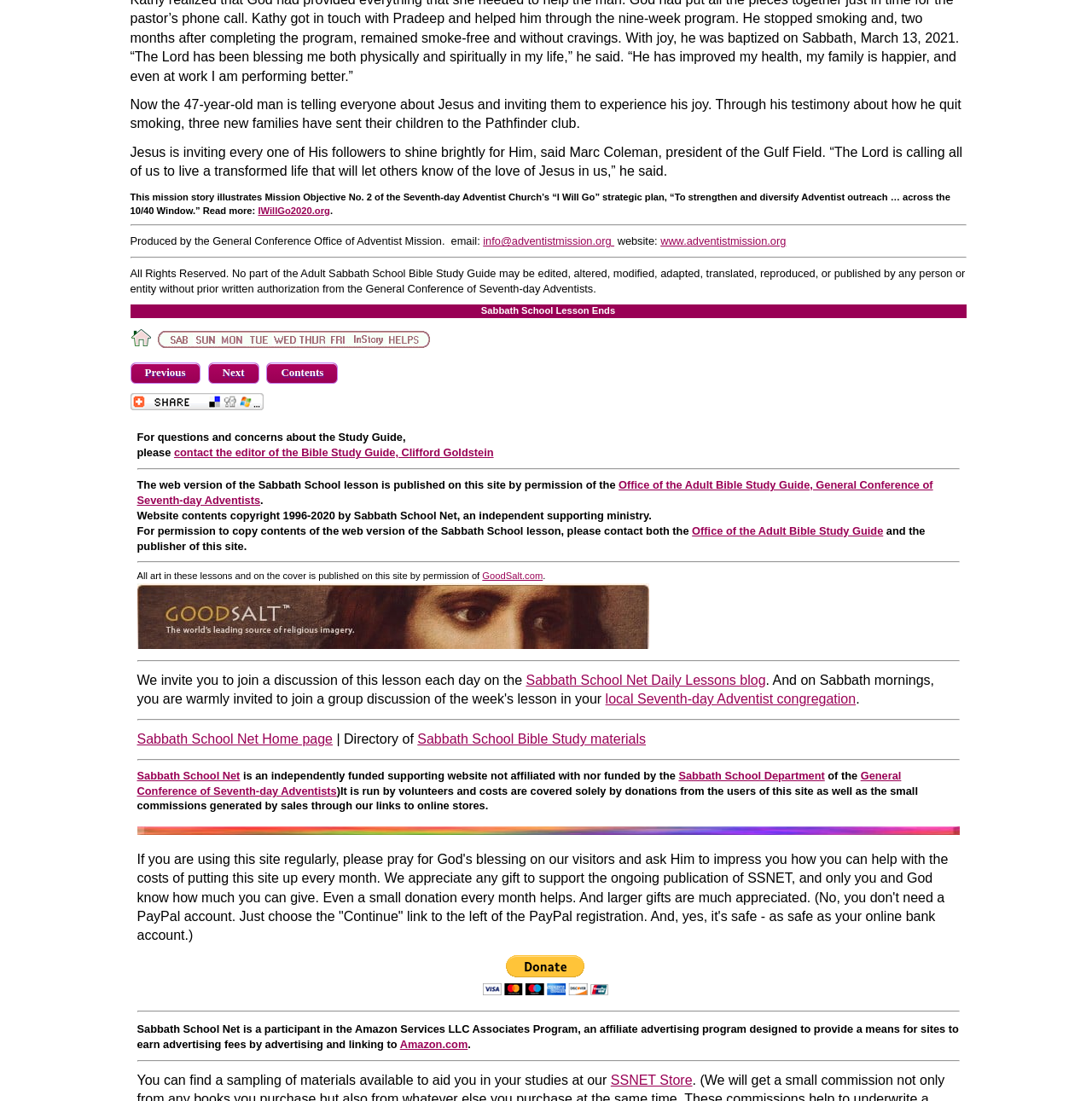Locate the bounding box of the UI element based on this description: "SSNET Store". Provide four float numbers between 0 and 1 as [left, top, right, bottom].

[0.559, 0.974, 0.634, 0.987]